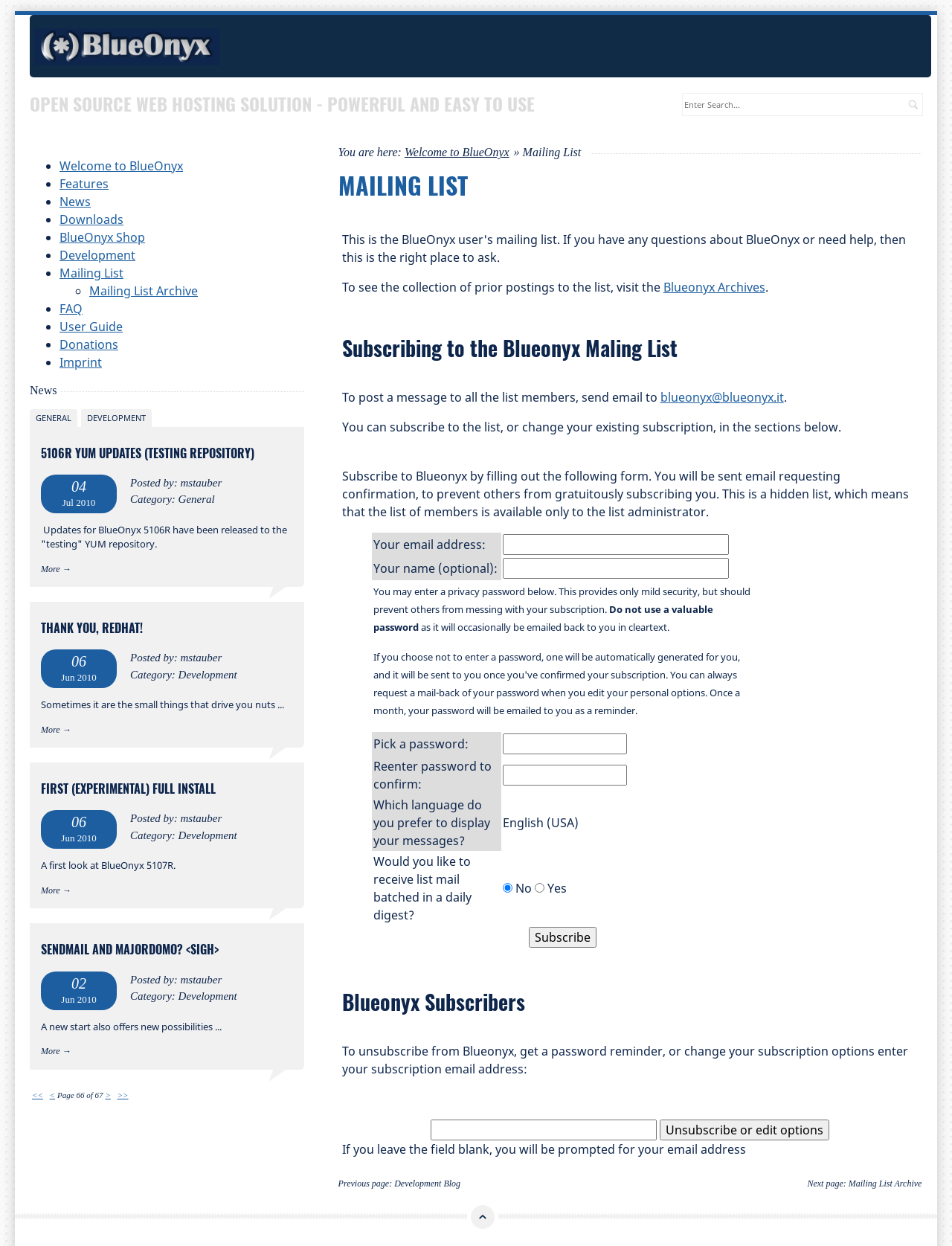Determine the bounding box coordinates for the clickable element to execute this instruction: "Search for something". Provide the coordinates as four float numbers between 0 and 1, i.e., [left, top, right, bottom].

[0.599, 0.067, 0.969, 0.1]